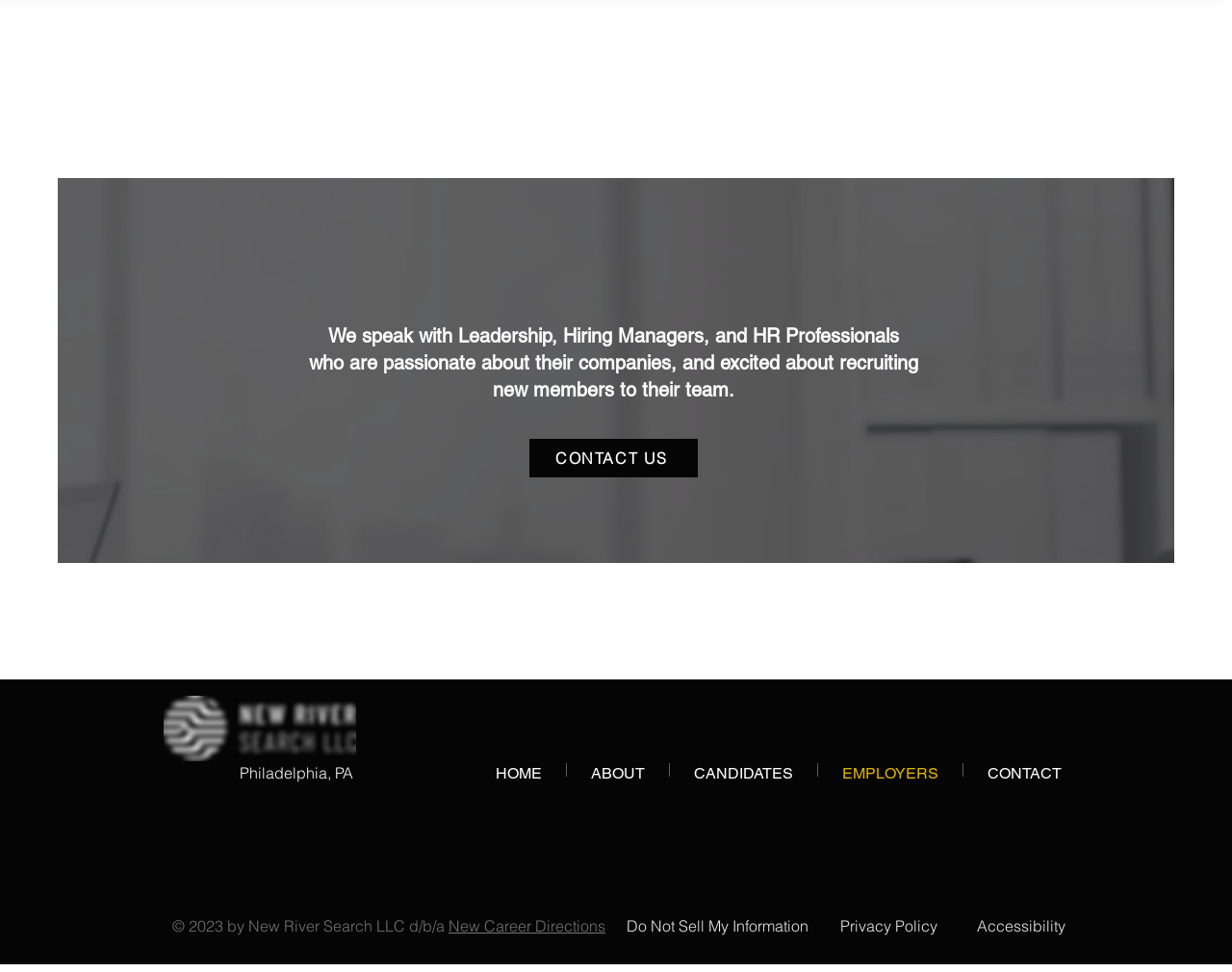Please mark the clickable region by giving the bounding box coordinates needed to complete this instruction: "read Privacy Policy".

[0.682, 0.942, 0.761, 0.962]